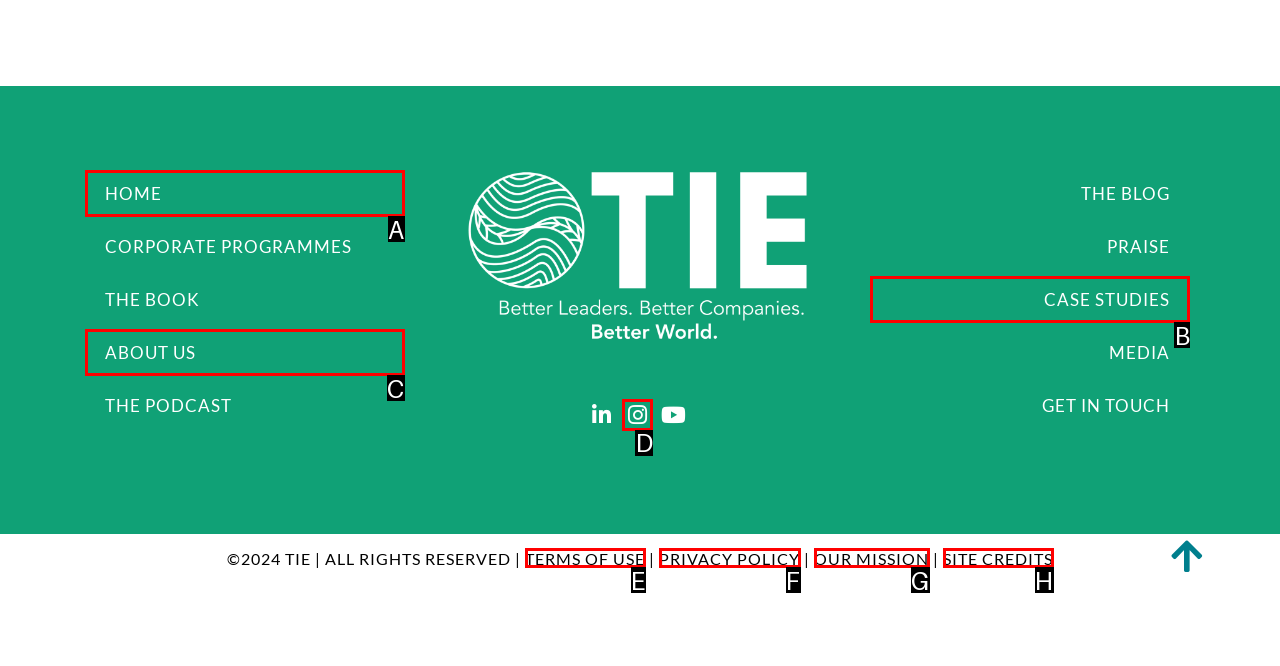Determine the HTML element that aligns with the description: terms of use
Answer by stating the letter of the appropriate option from the available choices.

E